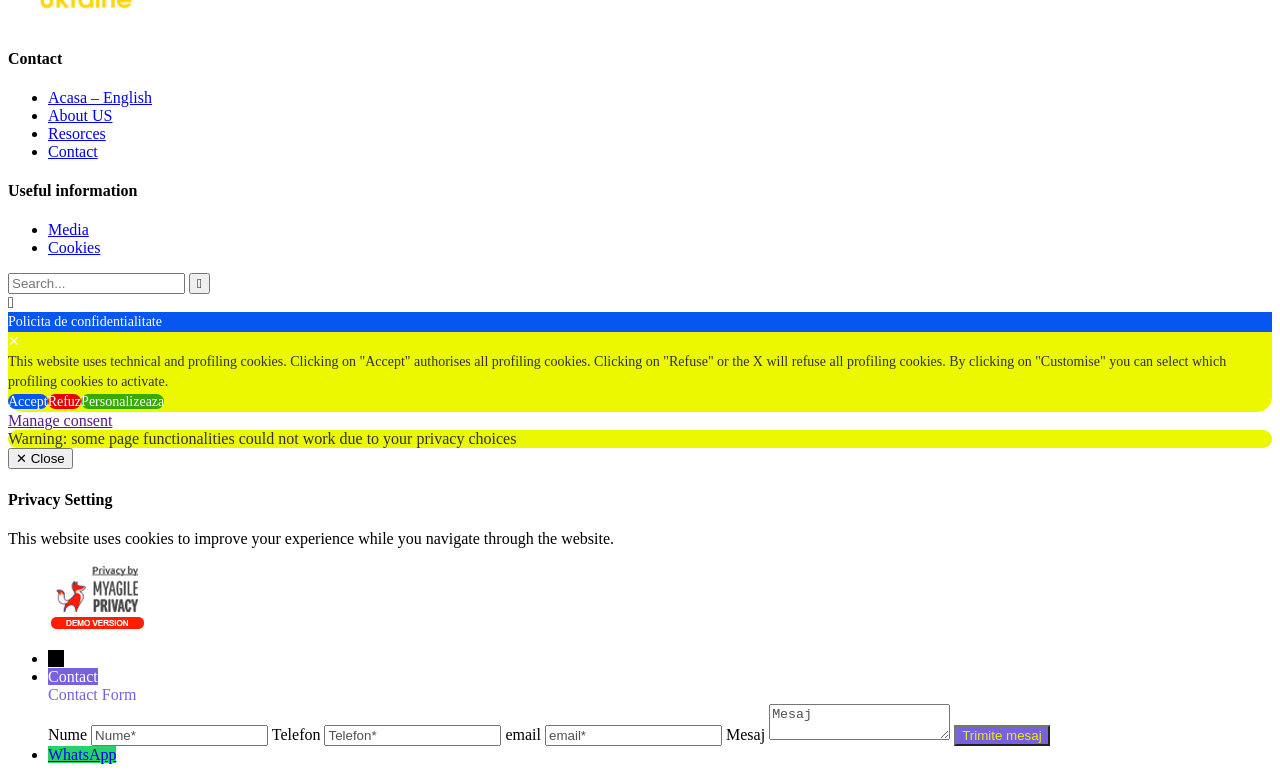What is the warning message about?
Provide a thorough and detailed answer to the question.

The warning message is located in the middle of the webpage, and it states that 'some page functionalities could not work due to your privacy choices'. This suggests that the website may not function properly if users choose to restrict certain cookies or tracking features.